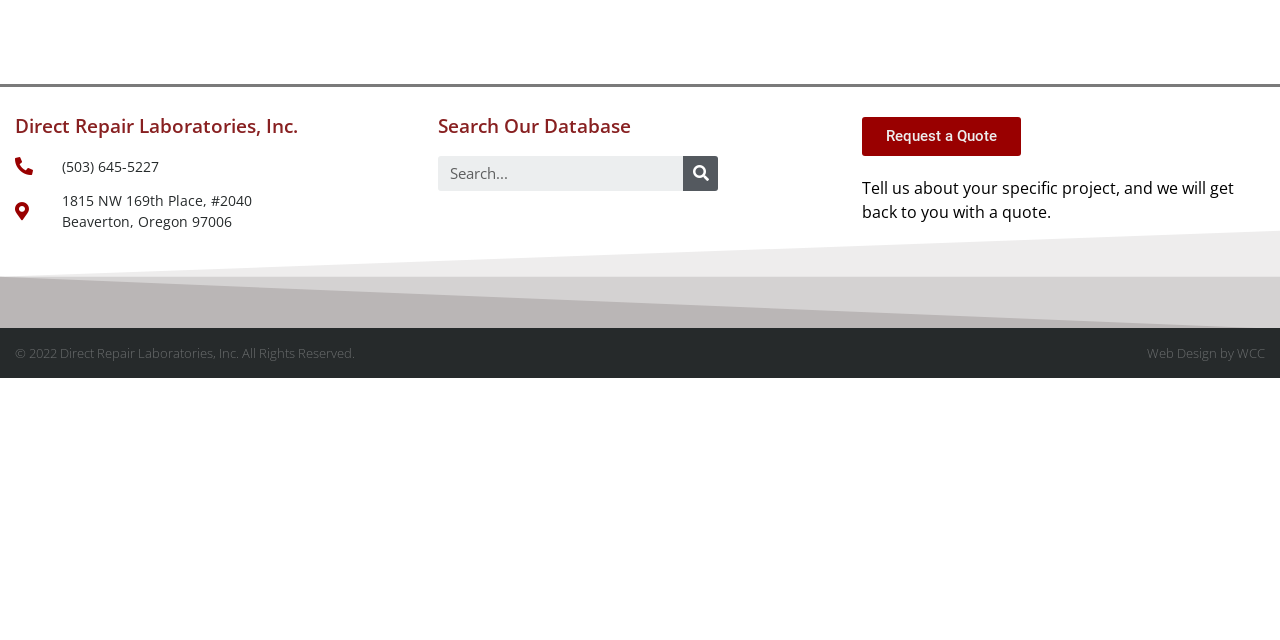Determine the bounding box coordinates (top-left x, top-left y, bottom-right x, bottom-right y) of the UI element described in the following text: Search

[0.534, 0.244, 0.561, 0.298]